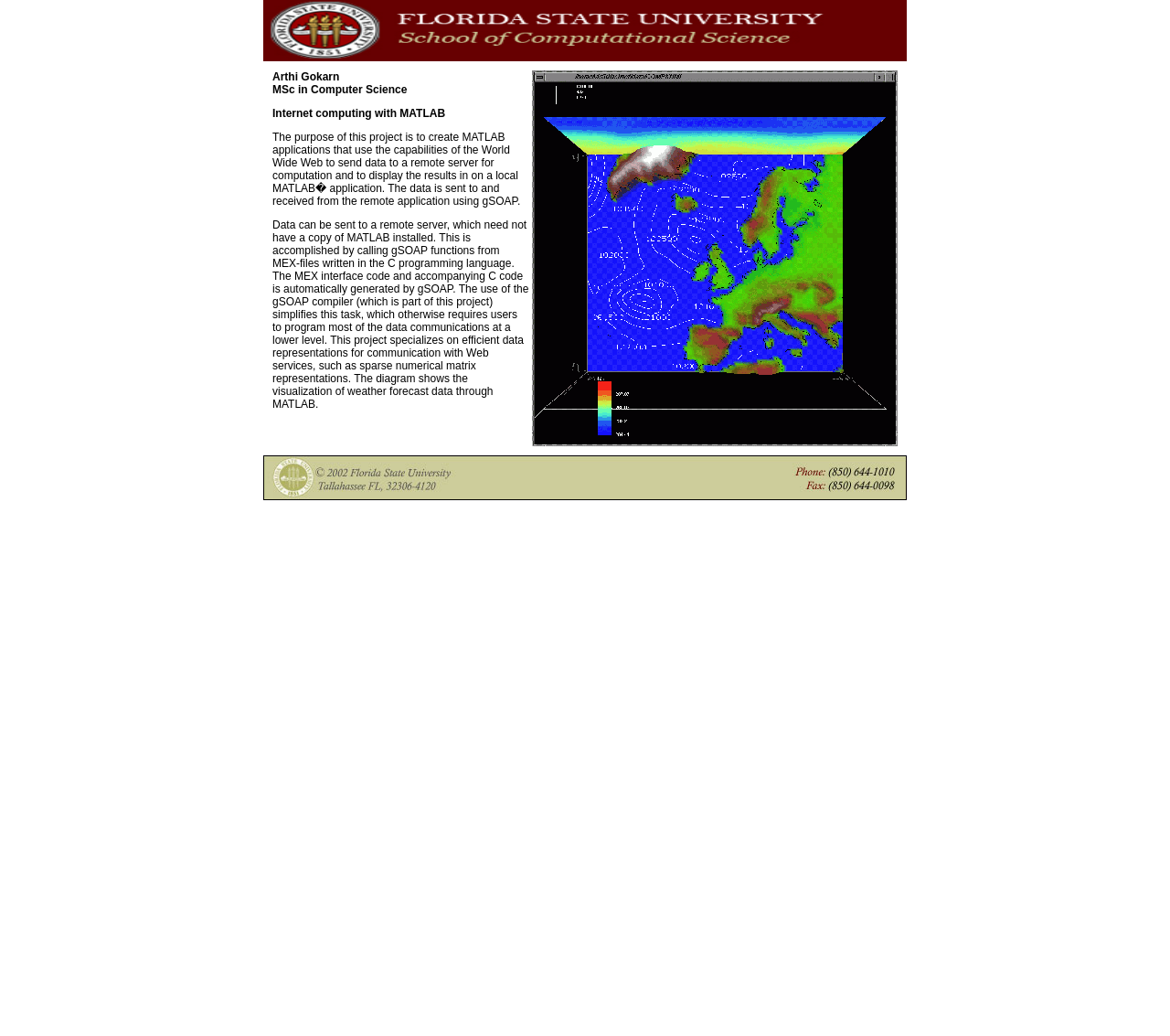What is the name of the university?
Examine the image and give a concise answer in one word or a short phrase.

Florida State University